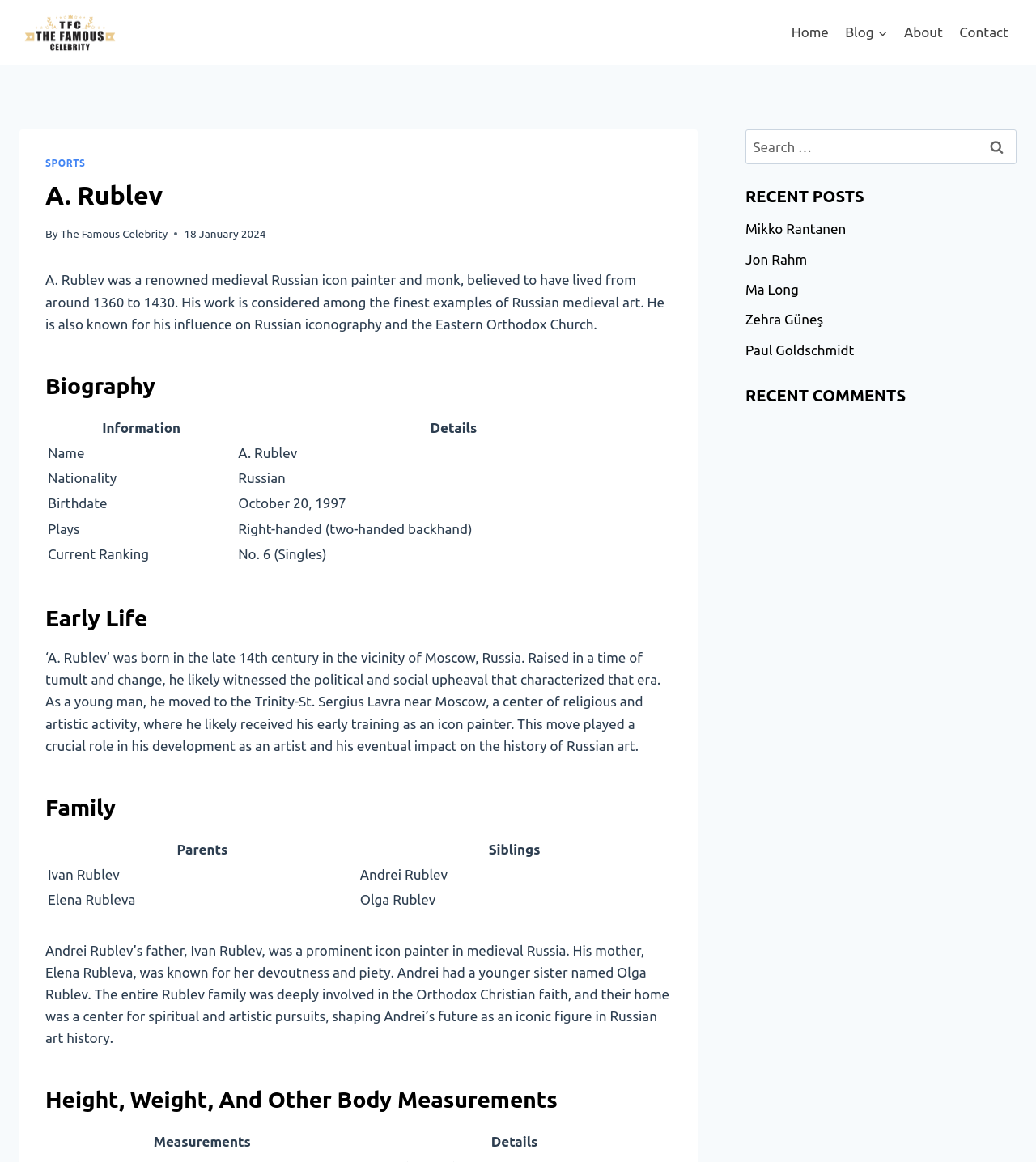Please mark the bounding box coordinates of the area that should be clicked to carry out the instruction: "Search for a celebrity".

[0.72, 0.111, 0.981, 0.141]